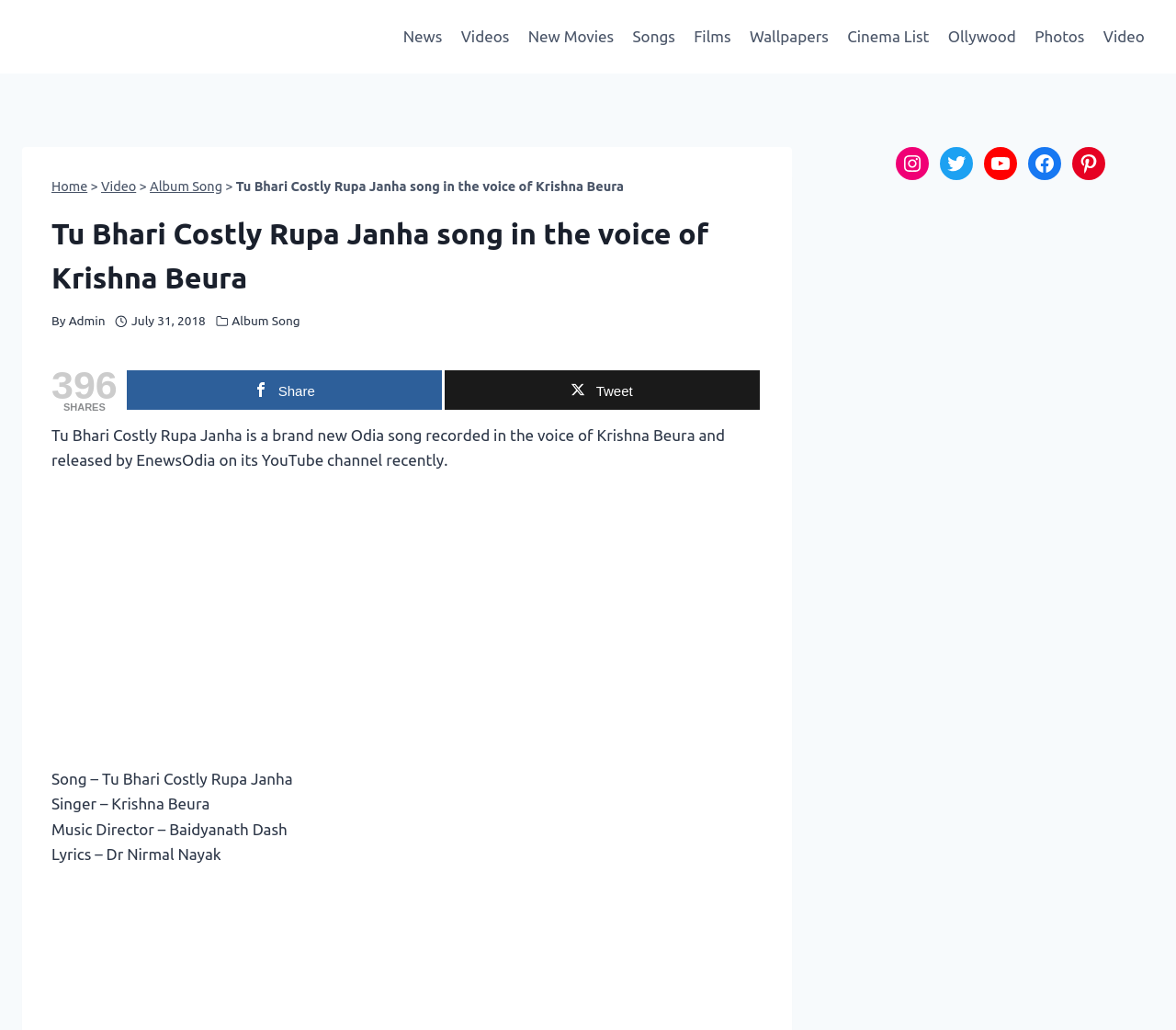Identify the bounding box coordinates for the element that needs to be clicked to fulfill this instruction: "Click on the 'Videos' link". Provide the coordinates in the format of four float numbers between 0 and 1: [left, top, right, bottom].

[0.384, 0.014, 0.441, 0.057]